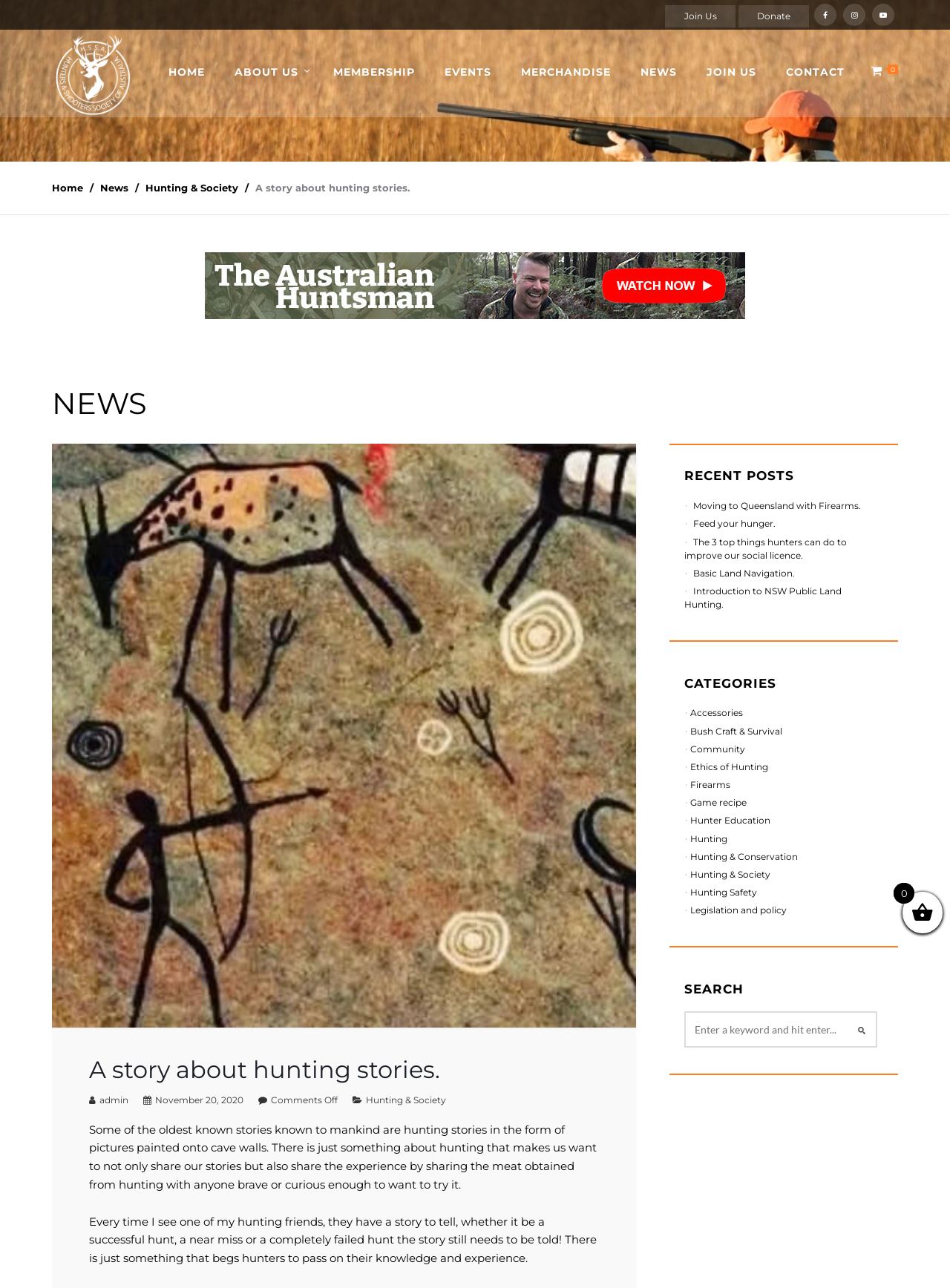Pinpoint the bounding box coordinates of the area that should be clicked to complete the following instruction: "Go to the 'NEWS' page". The coordinates must be given as four float numbers between 0 and 1, i.e., [left, top, right, bottom].

[0.659, 0.023, 0.728, 0.089]